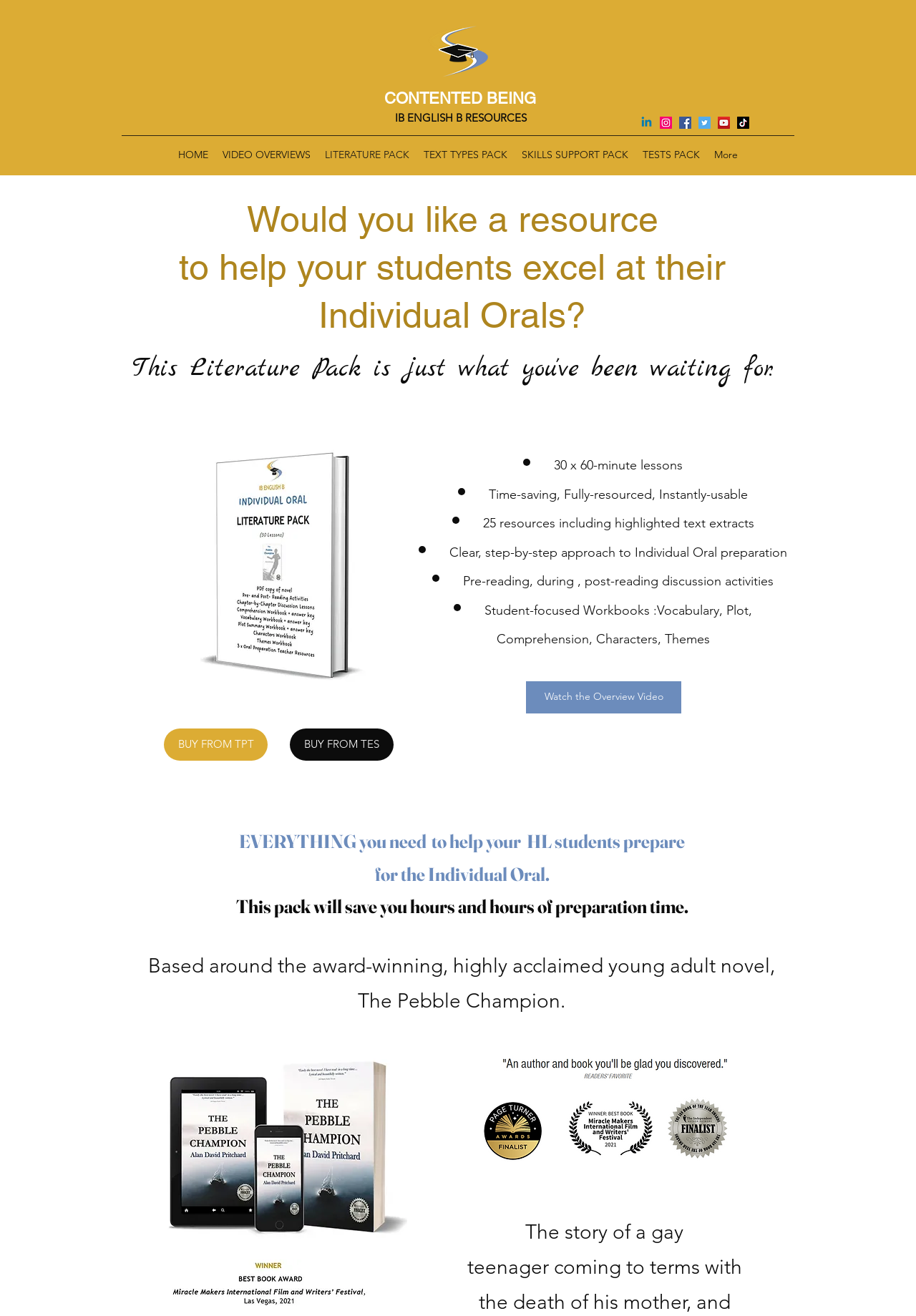Please find the bounding box coordinates of the element that you should click to achieve the following instruction: "Click on the 'HOME' link". The coordinates should be presented as four float numbers between 0 and 1: [left, top, right, bottom].

[0.187, 0.109, 0.235, 0.126]